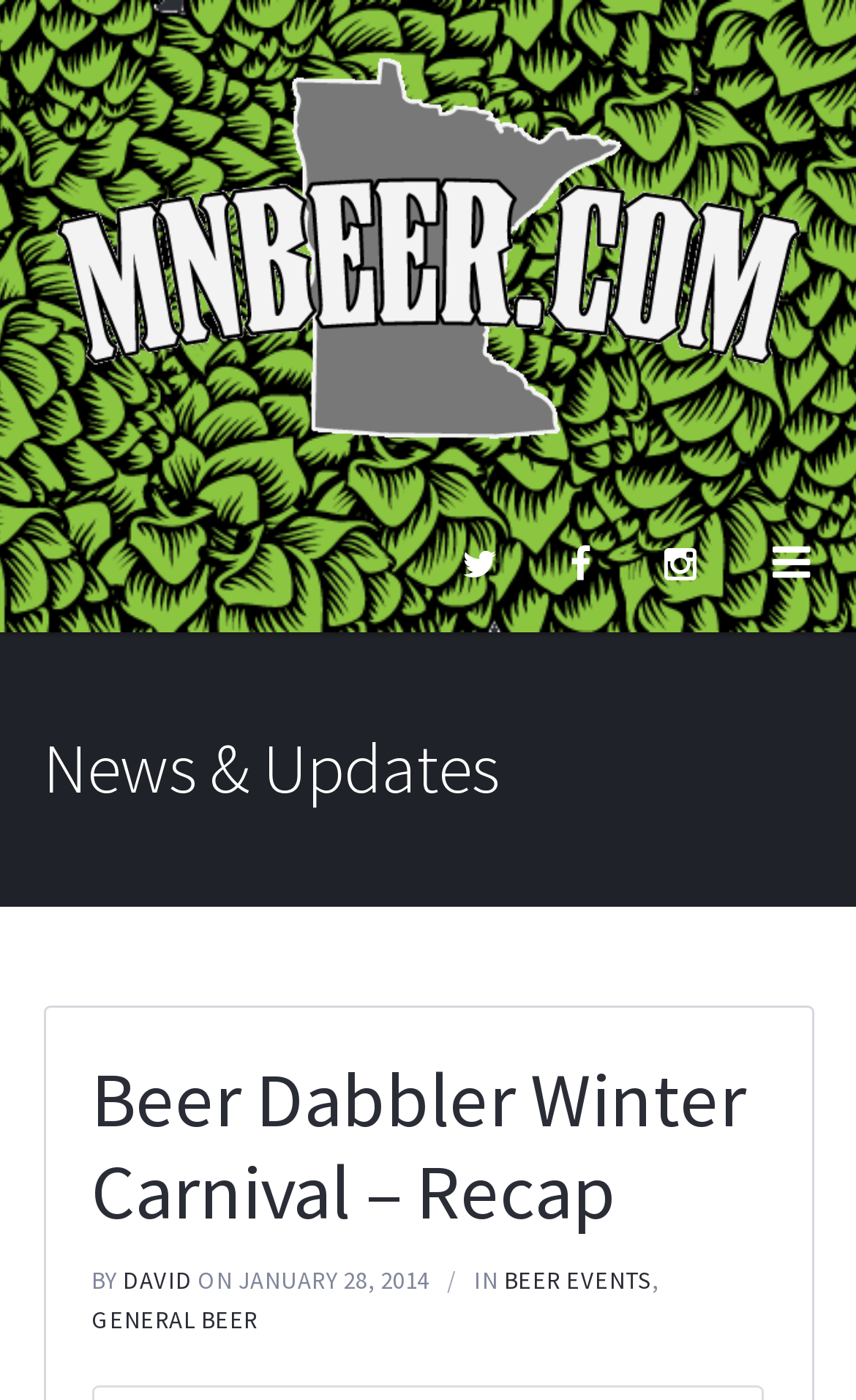Provide the bounding box coordinates of the HTML element described as: "David". The bounding box coordinates should be four float numbers between 0 and 1, i.e., [left, top, right, bottom].

[0.144, 0.904, 0.224, 0.926]